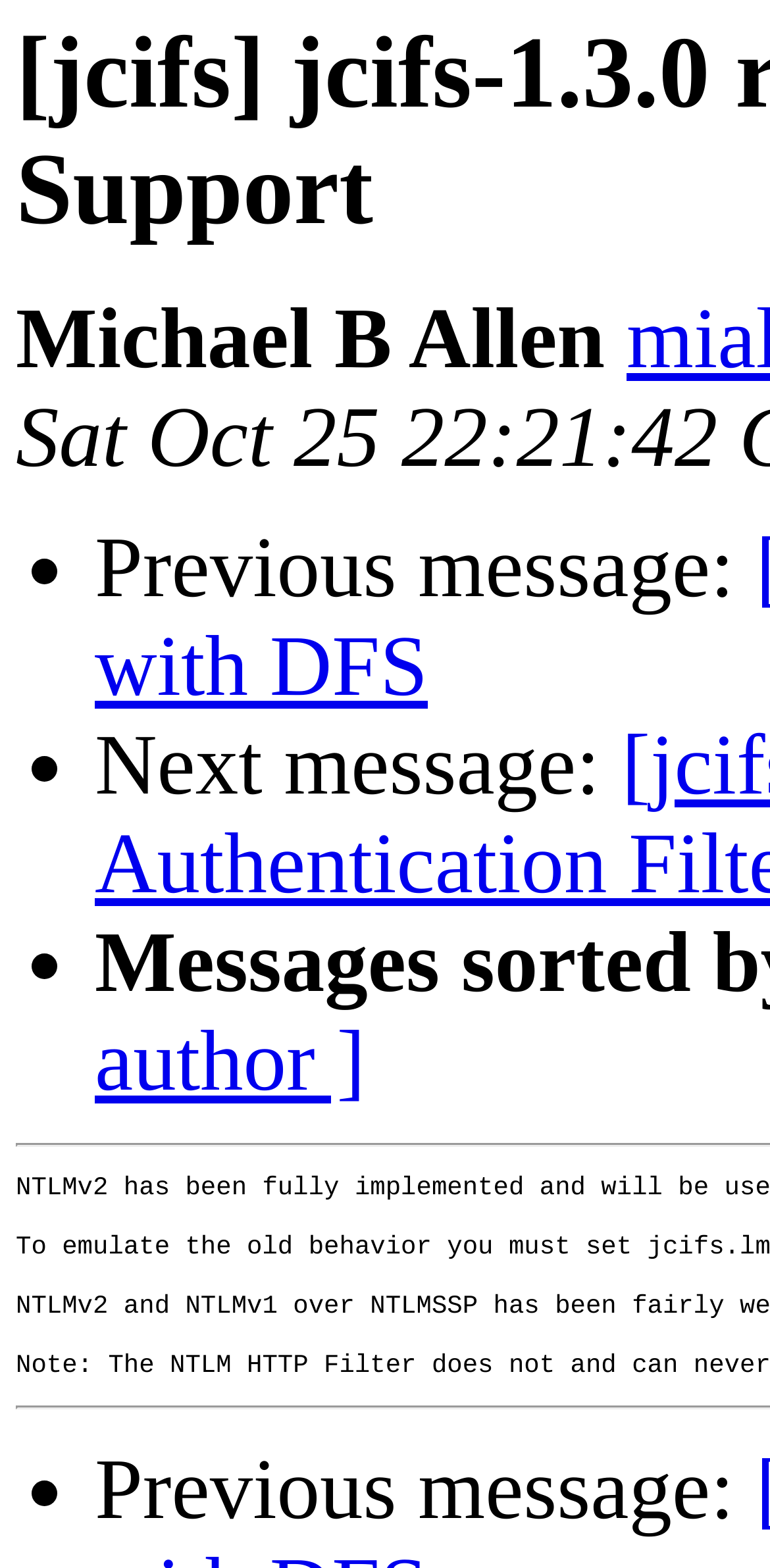Please reply to the following question using a single word or phrase: 
How many list markers are there on the webpage?

4